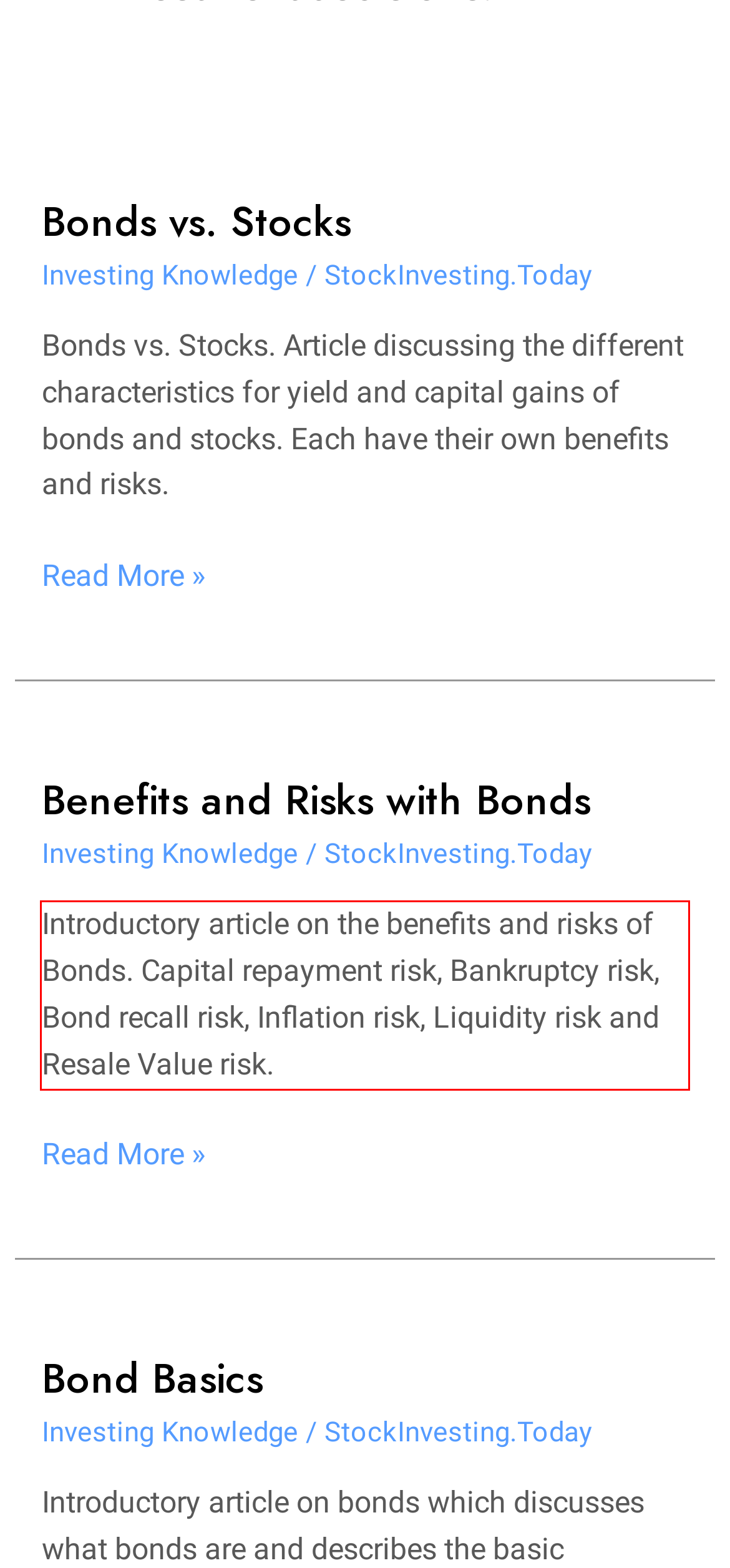Please extract the text content within the red bounding box on the webpage screenshot using OCR.

Introductory article on the benefits and risks of Bonds. Capital repayment risk, Bankruptcy risk, Bond recall risk, Inflation risk, Liquidity risk and Resale Value risk.